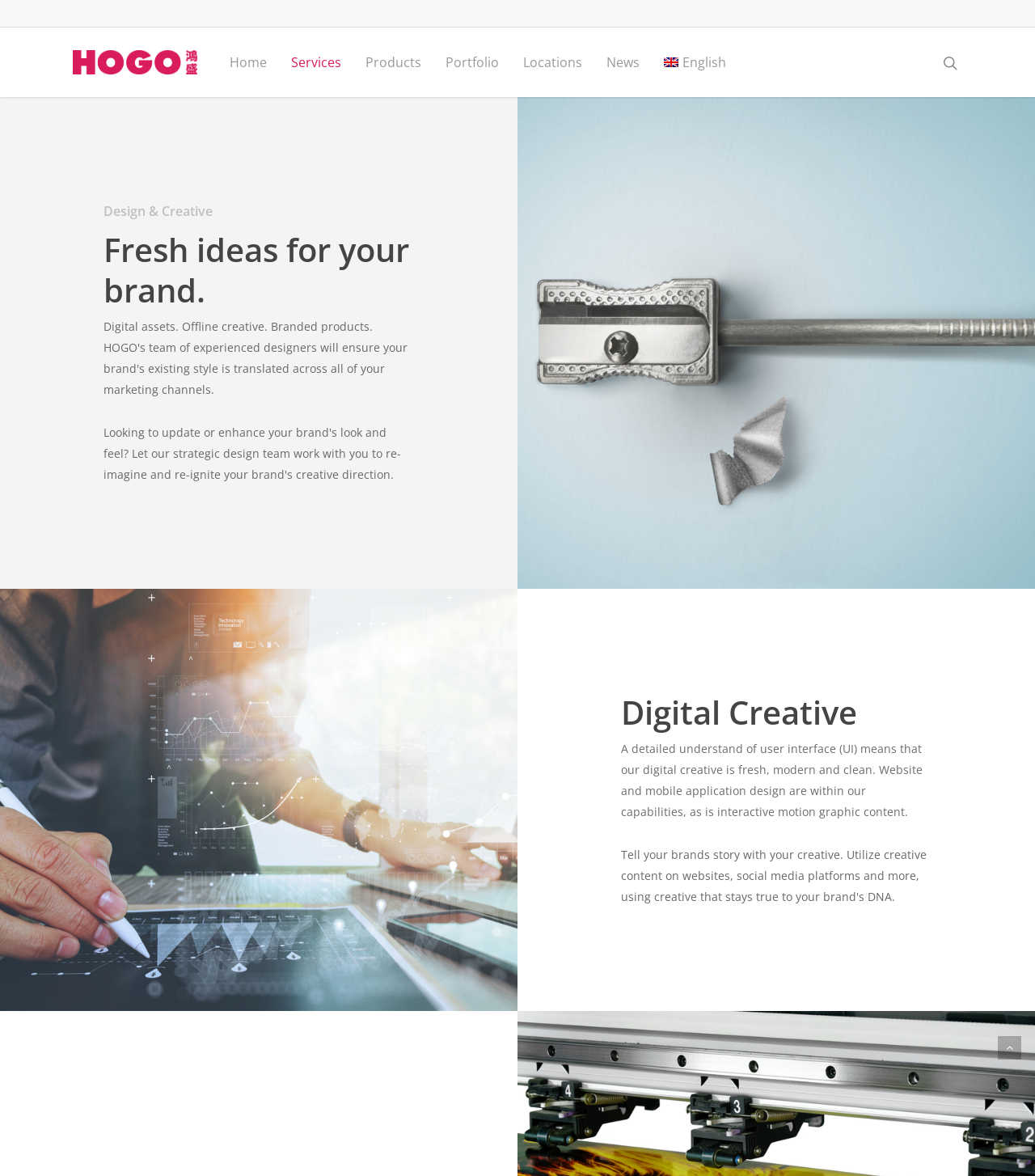What is the text of the second heading on the webpage?
Based on the image, give a concise answer in the form of a single word or short phrase.

Fresh ideas for your brand.